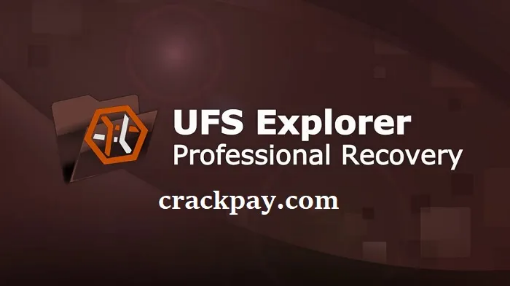What is the purpose of the software?
Refer to the image and provide a one-word or short phrase answer.

Data recovery